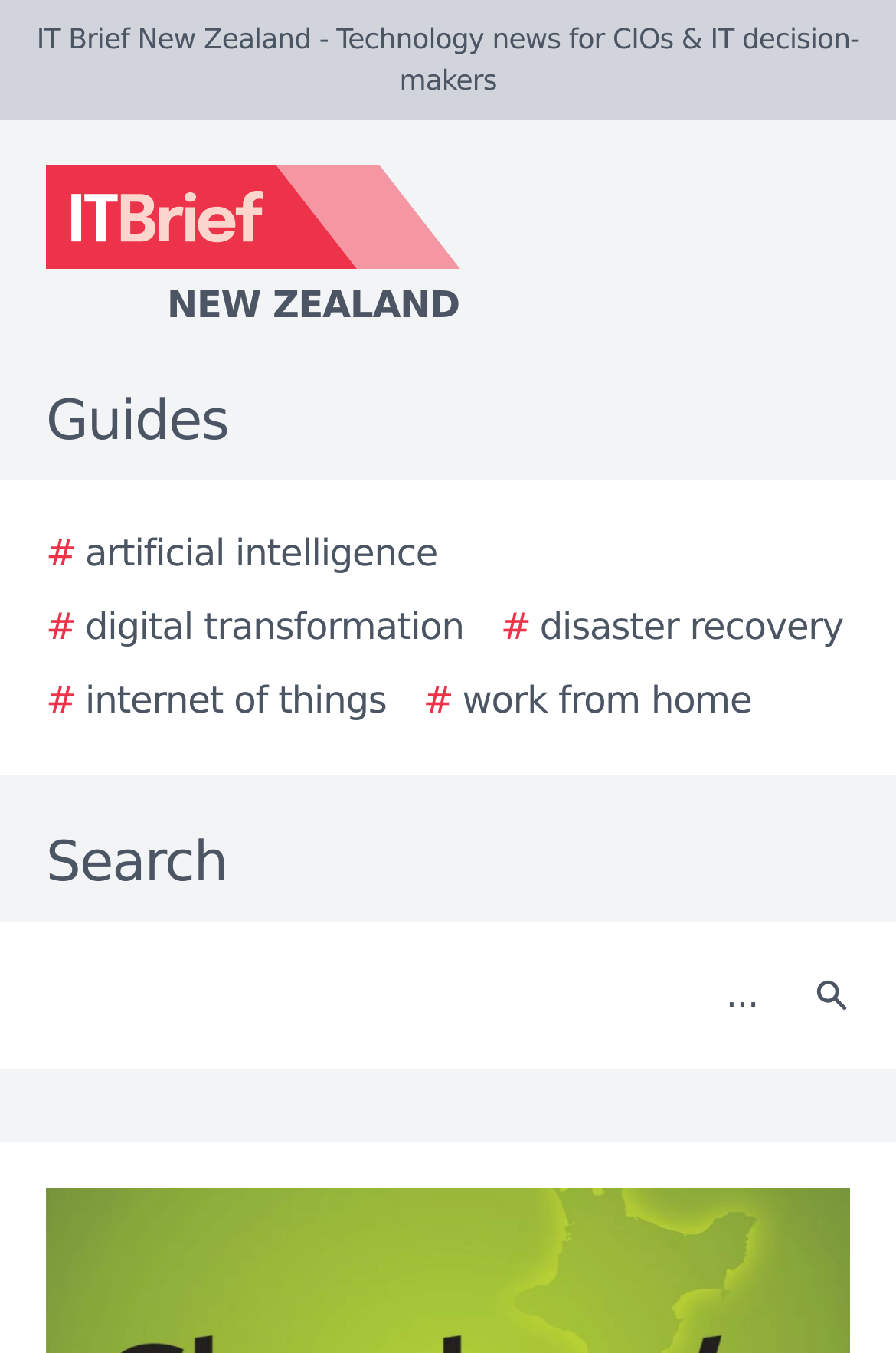Give a one-word or one-phrase response to the question: 
What is the name of the technology news website?

IT Brief New Zealand